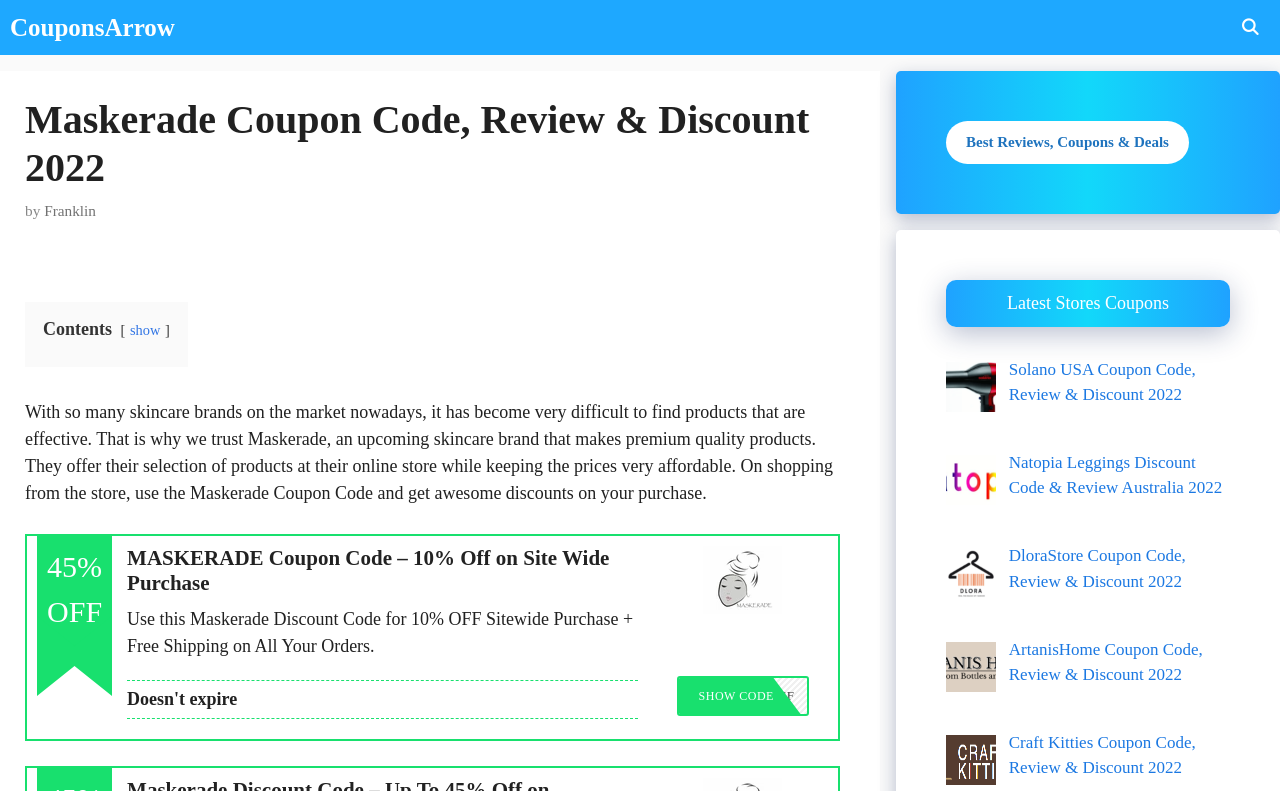Please locate the bounding box coordinates of the element that should be clicked to achieve the given instruction: "Click on Coupons".

[0.008, 0.0, 0.137, 0.07]